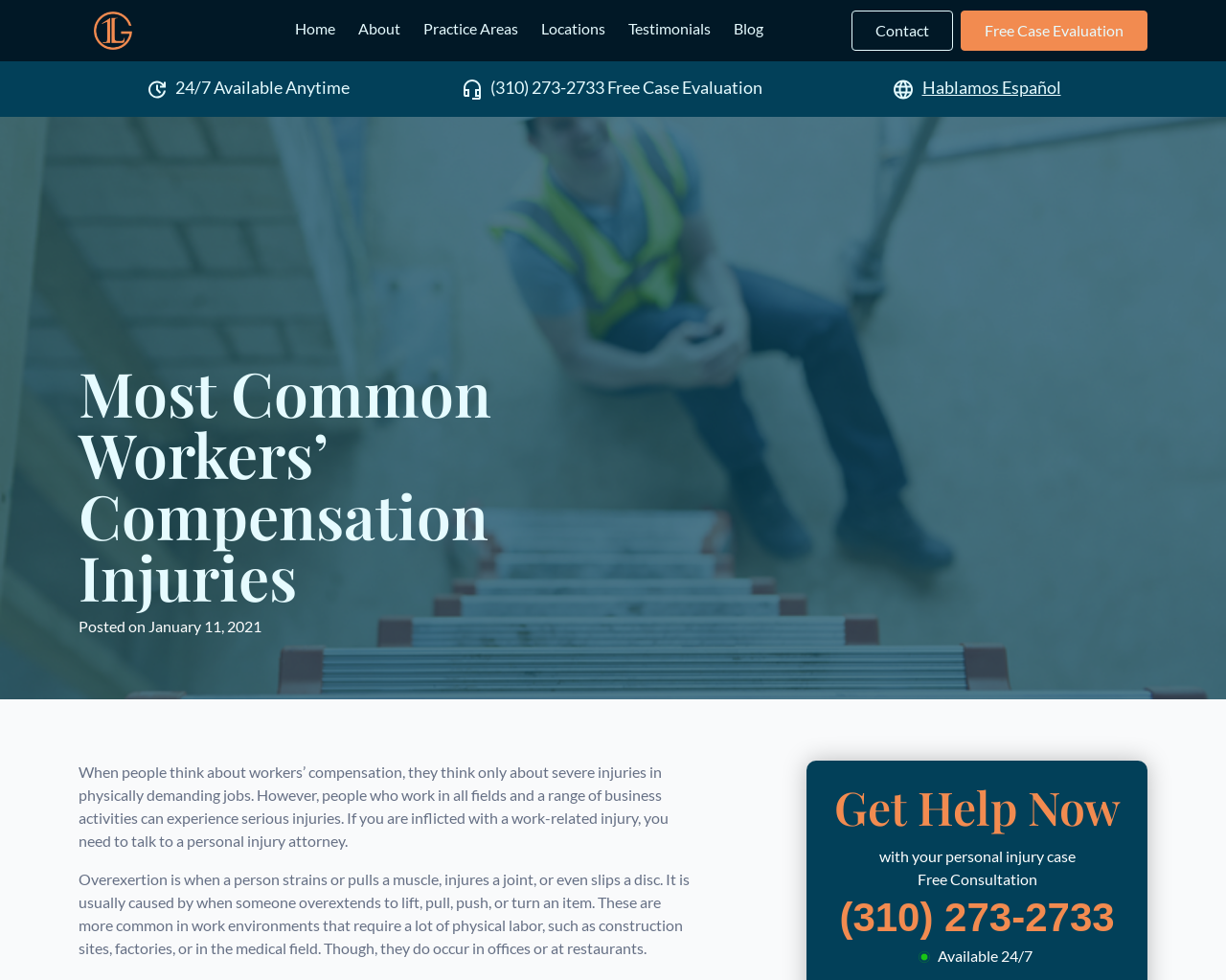Please find and report the bounding box coordinates of the element to click in order to perform the following action: "Click the 'Free Case Evaluation' link". The coordinates should be expressed as four float numbers between 0 and 1, in the format [left, top, right, bottom].

[0.784, 0.011, 0.936, 0.052]